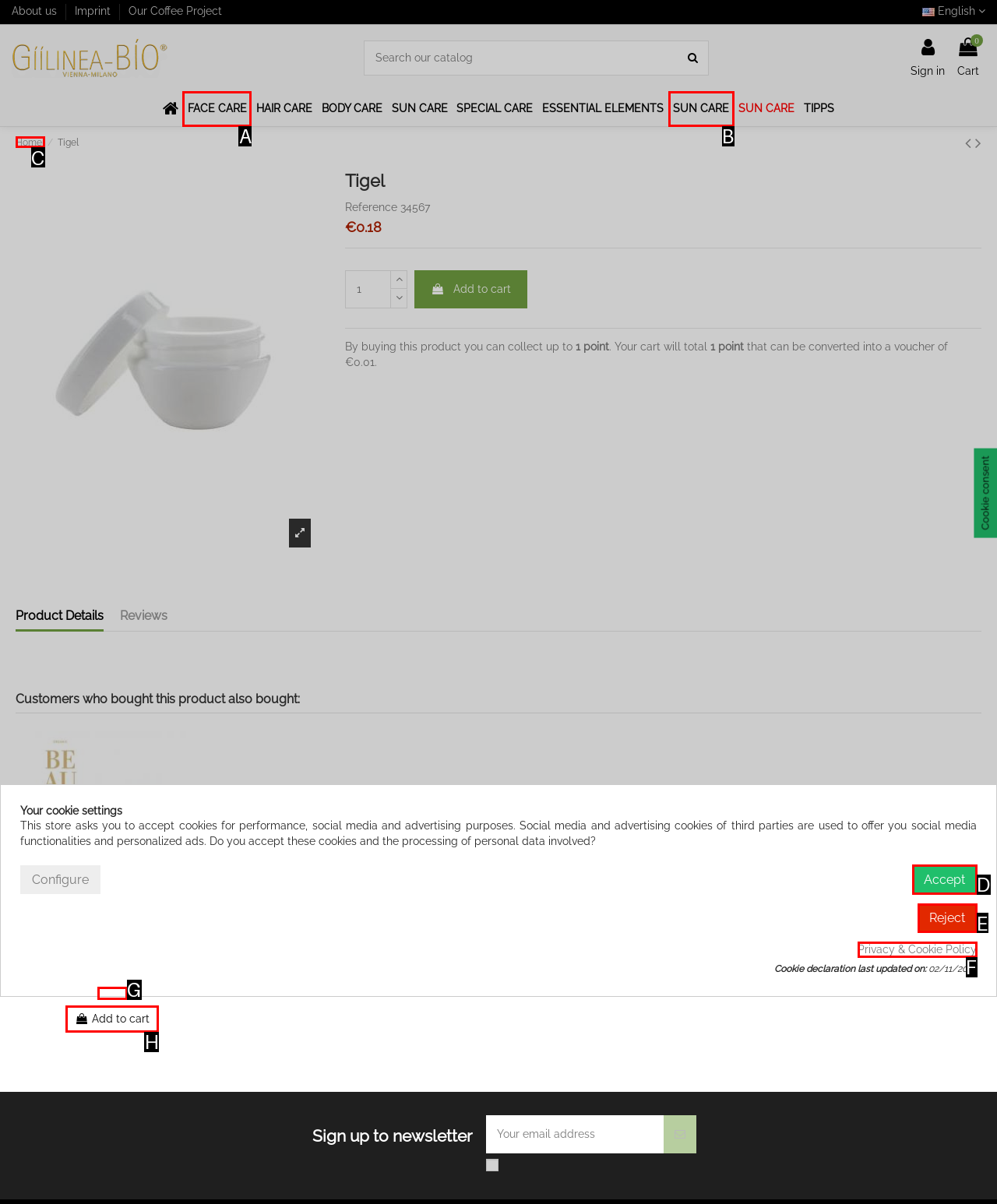Identify the option that best fits this description: Privacy & Cookie Policy
Answer with the appropriate letter directly.

F